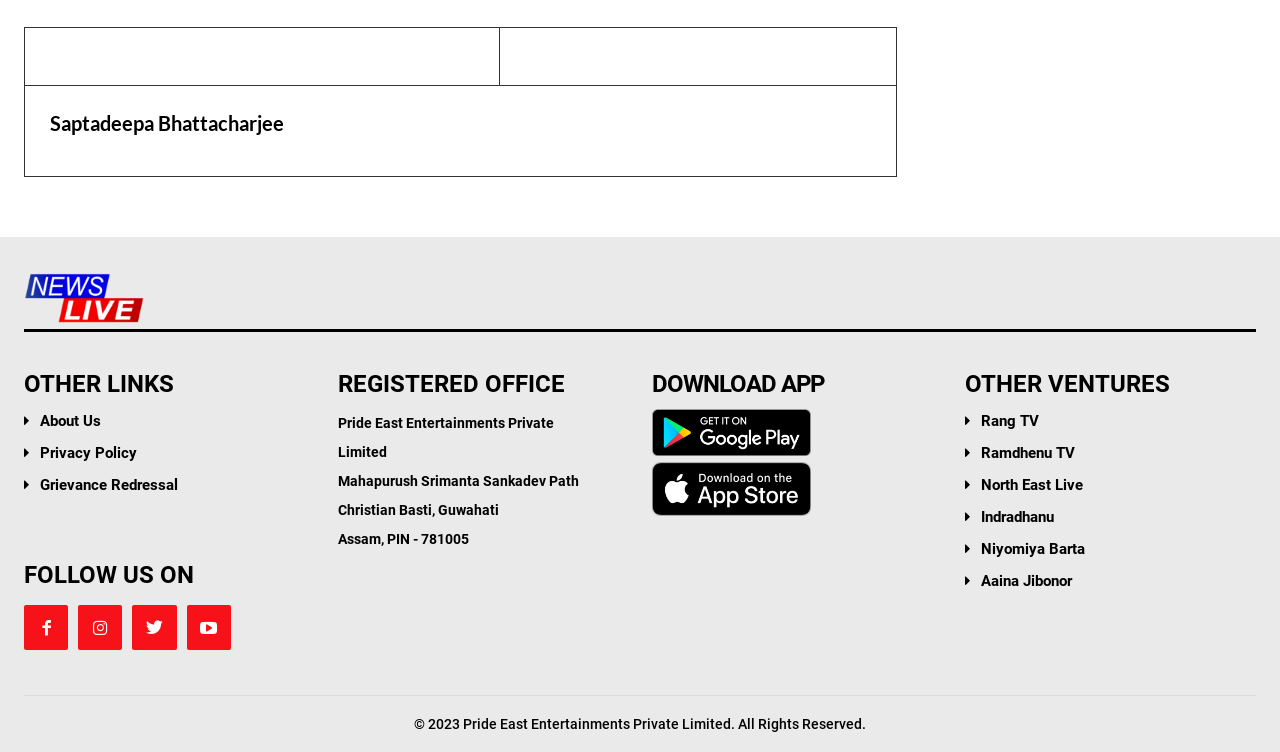How many other ventures are listed on the webpage?
Use the image to answer the question with a single word or phrase.

6